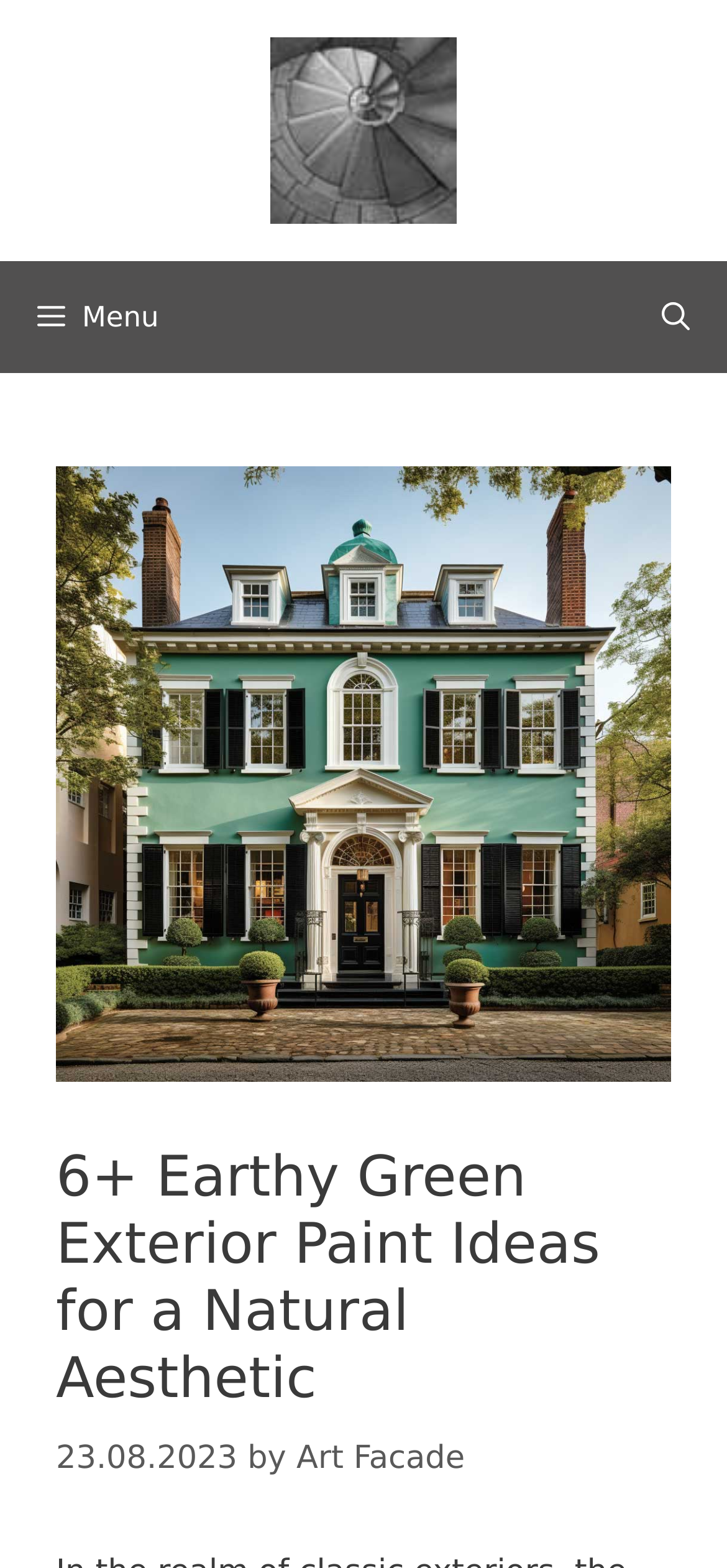What is the name of the website?
Answer the question with a single word or phrase derived from the image.

ArtFacade